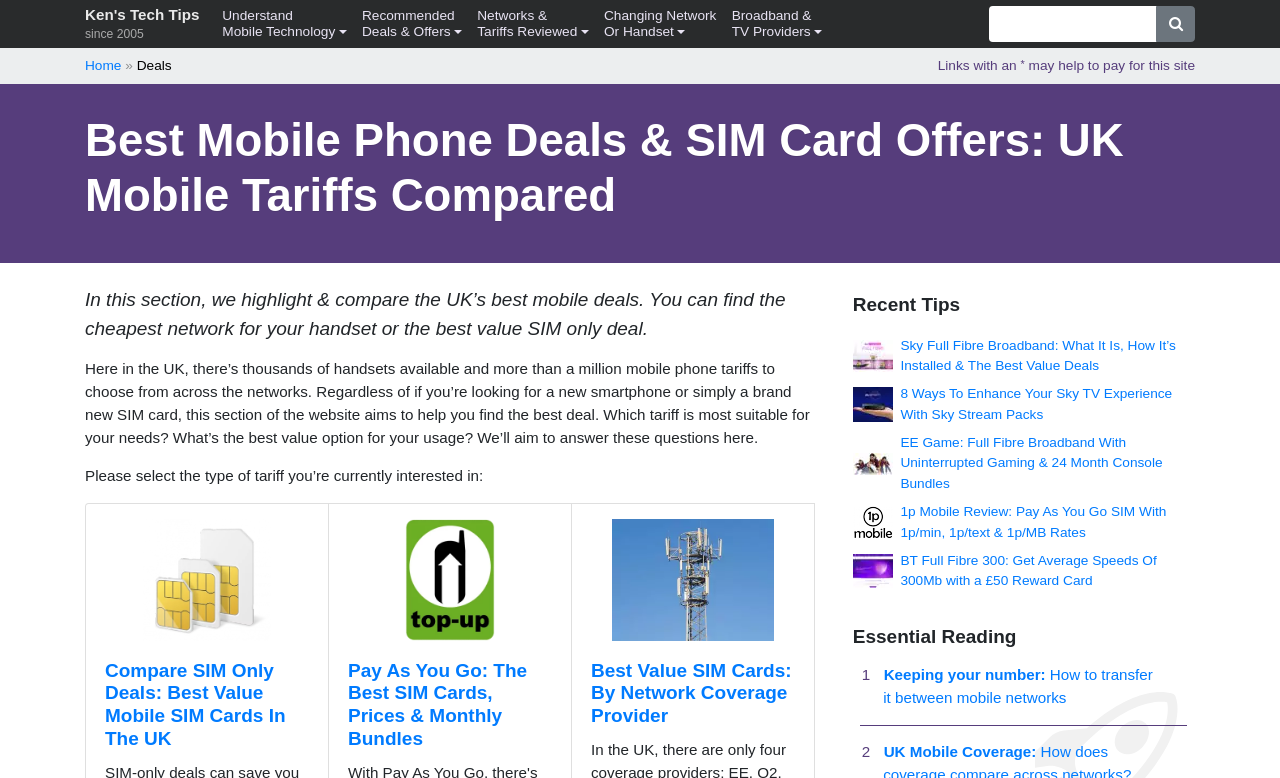Answer the question with a single word or phrase: 
How many types of tariffs are mentioned on the webpage?

3